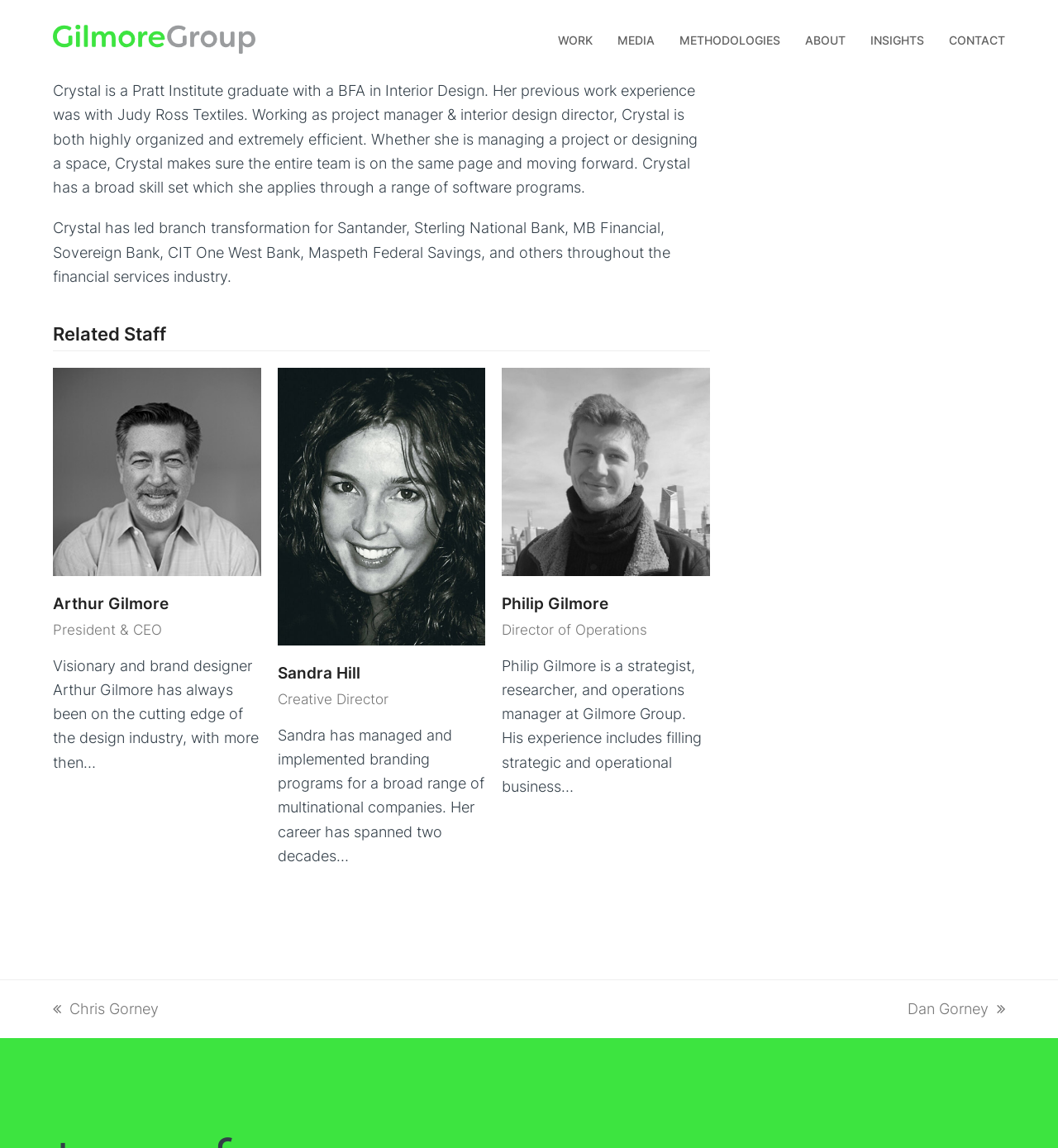Answer the following in one word or a short phrase: 
How many staff members are listed in the 'Related Staff' section?

3